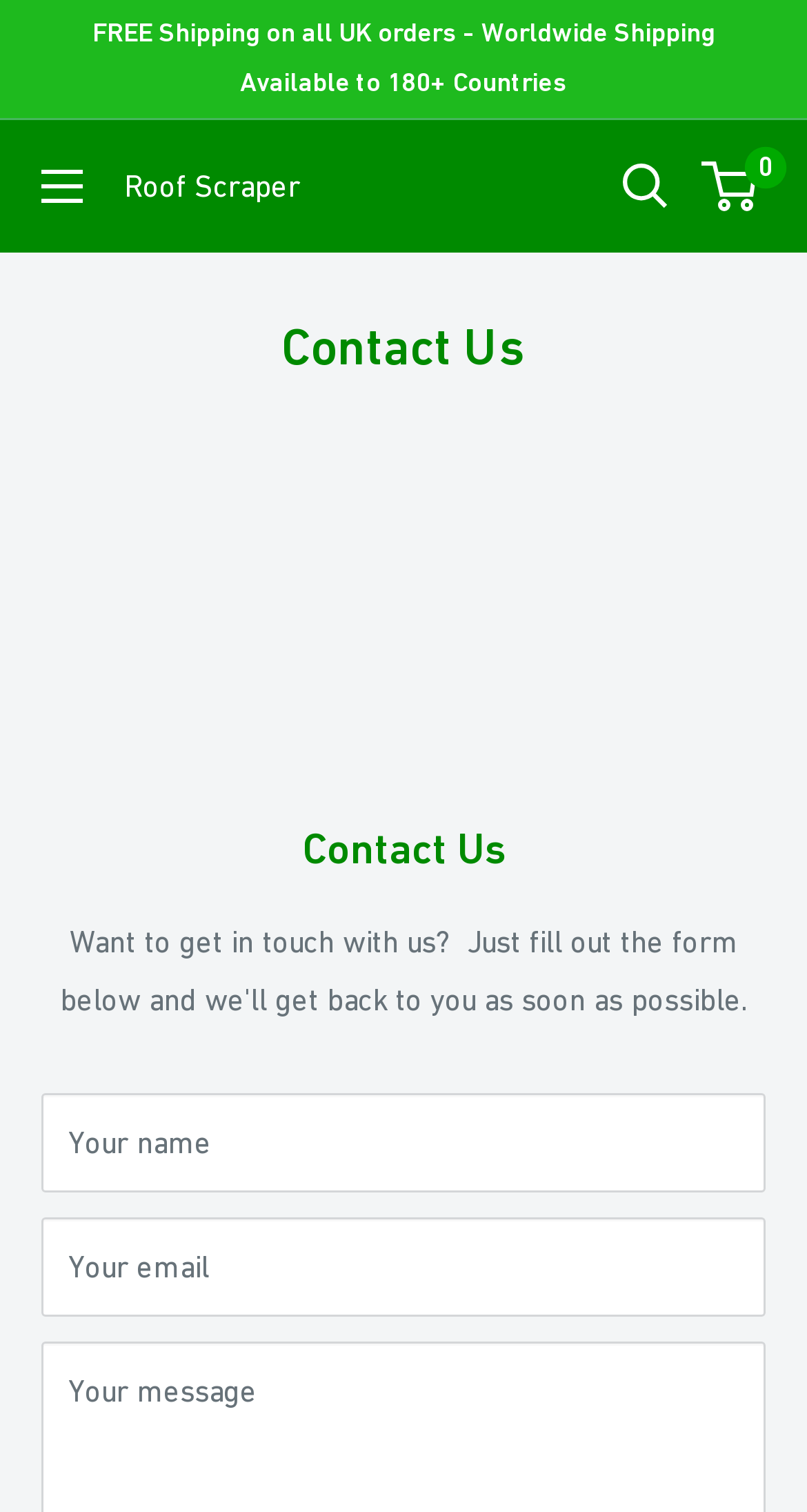What is the purpose of the 'Open menu' button?
Refer to the screenshot and answer in one word or phrase.

To open a menu